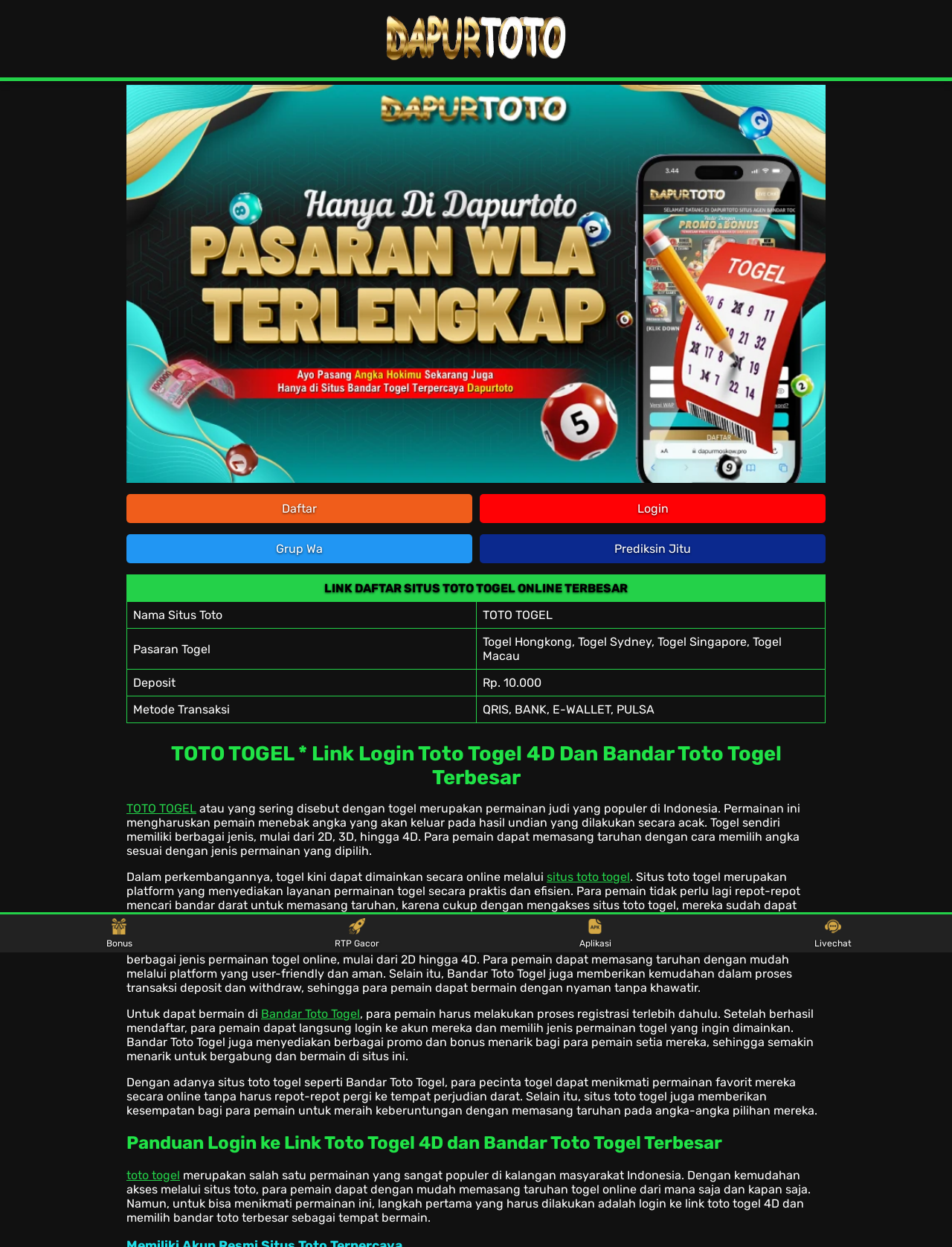What is the purpose of the Bandar Toto Togel platform?
Give a one-word or short-phrase answer derived from the screenshot.

to provide online togel games